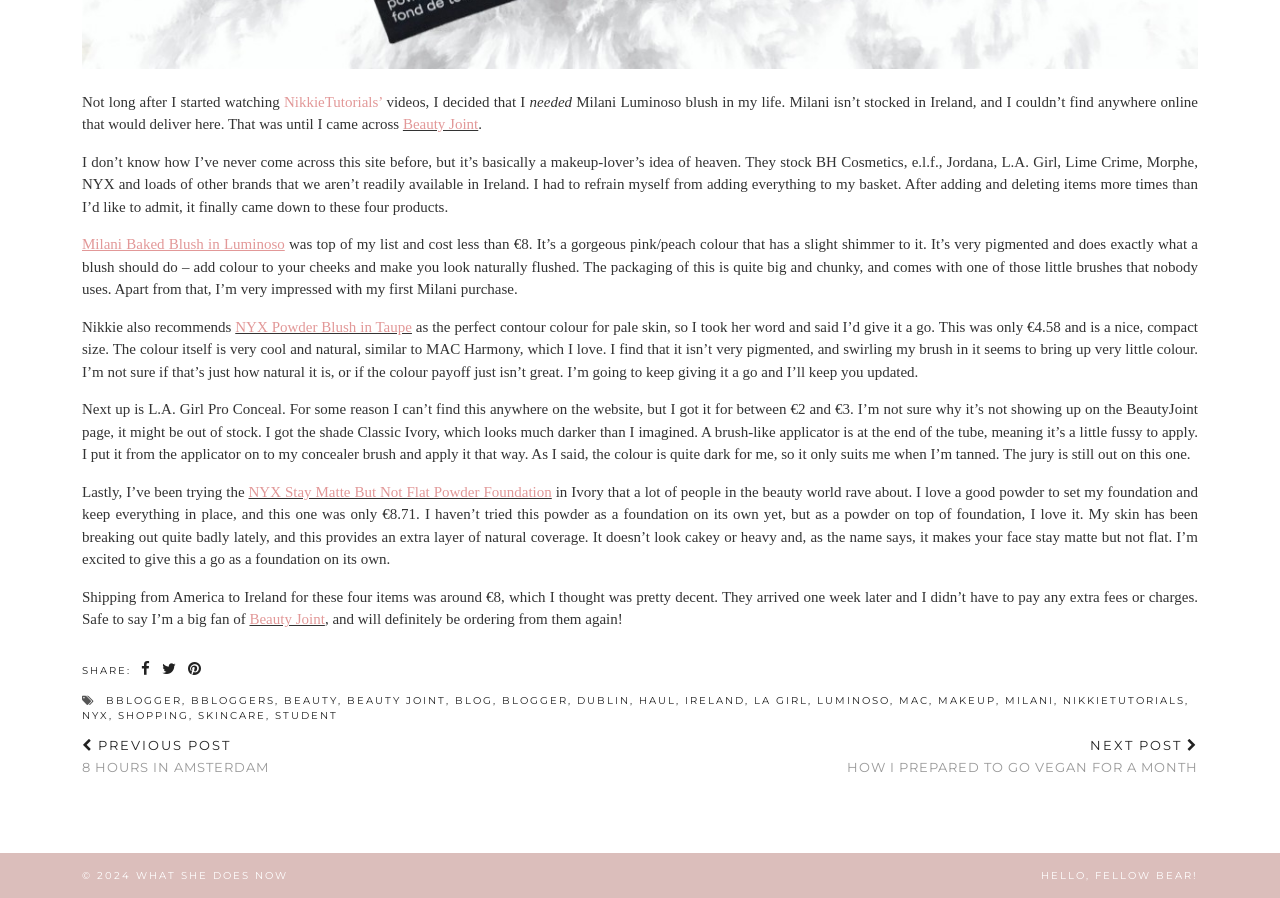Find the bounding box coordinates of the element's region that should be clicked in order to follow the given instruction: "Click on the link to NEXT POST". The coordinates should consist of four float numbers between 0 and 1, i.e., [left, top, right, bottom].

[0.662, 0.805, 0.936, 0.883]